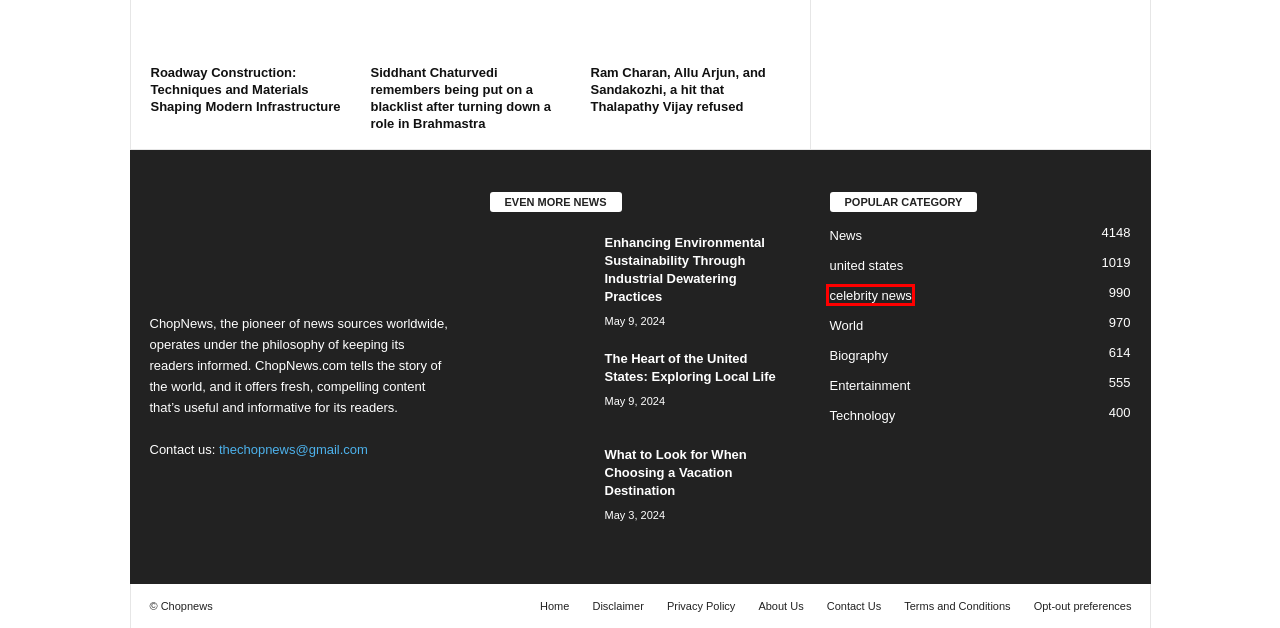Please examine the screenshot provided, which contains a red bounding box around a UI element. Select the webpage description that most accurately describes the new page displayed after clicking the highlighted element. Here are the candidates:
A. What to Look for When Choosing a Vacation Destination - Chop News
B. united states - Chop News
C. Contact Us - Chop News
D. The Heart of the United States: Exploring Local Life - Chop News
E. celebrity news - Chop News
F. Biography - Chop News
G. Privacy Policy - Chop News
H. Enhancing Environmental Sustainability Through Industrial Dewatering Practices - Chop News

E